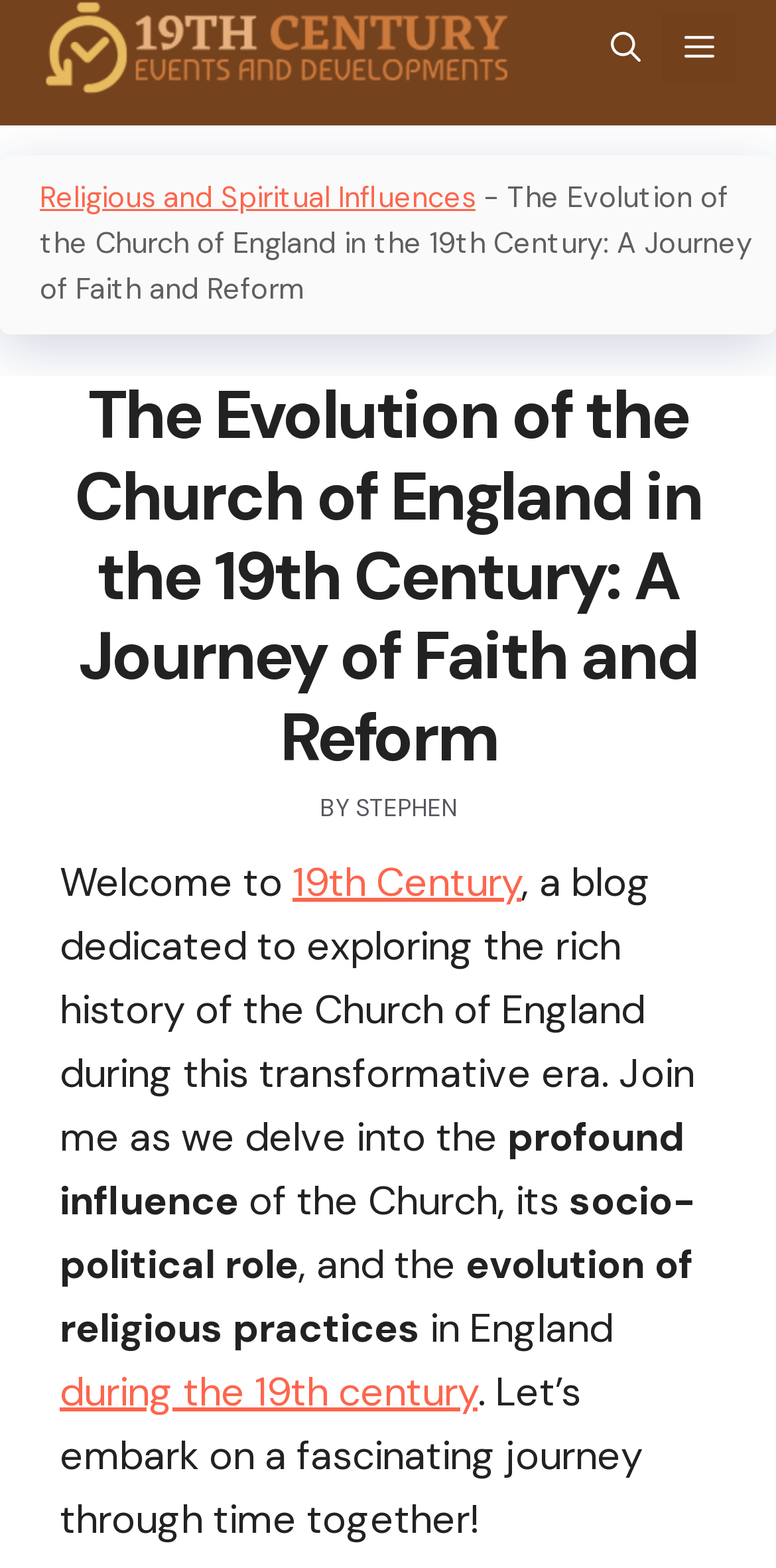Identify the text that serves as the heading for the webpage and generate it.

The Evolution of the Church of England in the 19th Century: A Journey of Faith and Reform